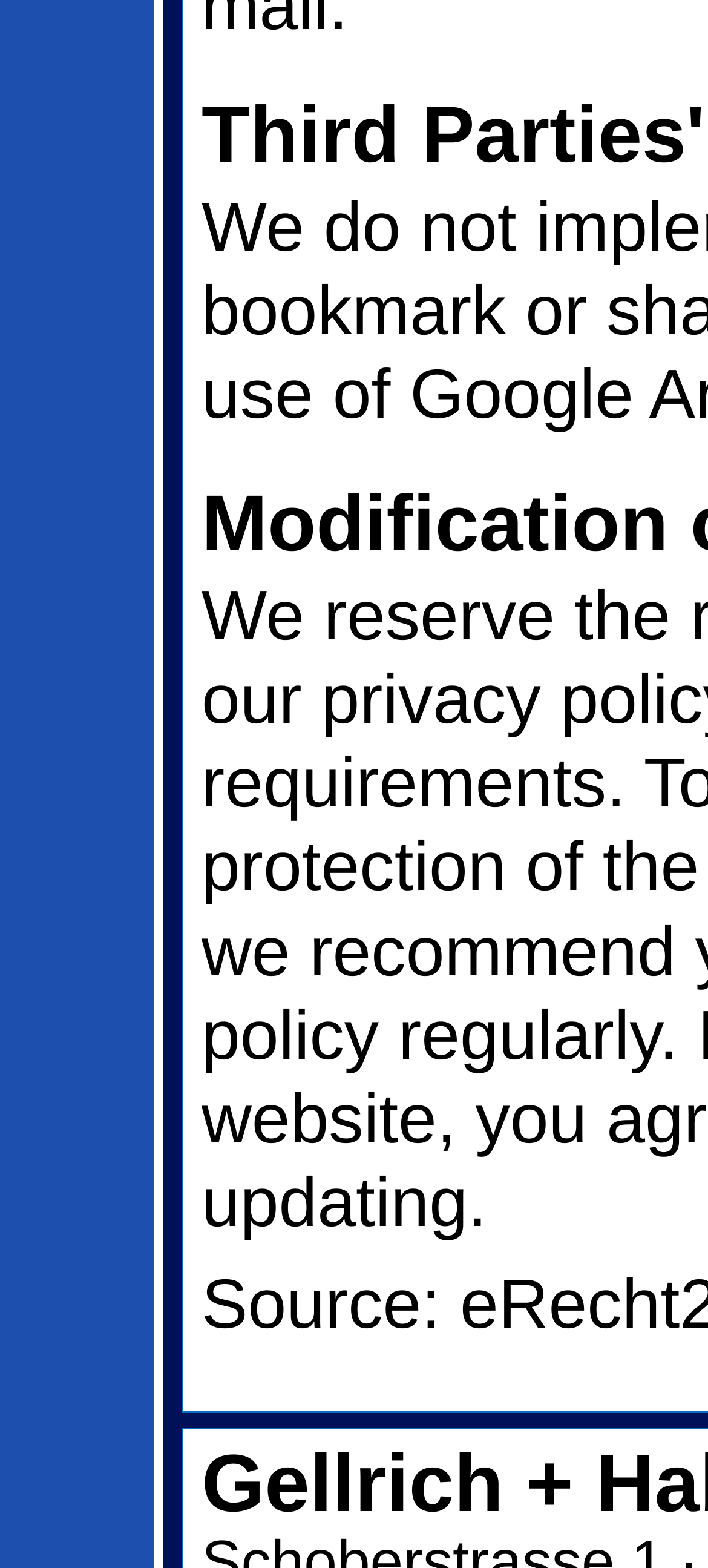Find the bounding box of the element with the following description: "Nutzungsbedingungen". The coordinates must be four float numbers between 0 and 1, formatted as [left, top, right, bottom].

[0.491, 0.961, 0.799, 0.977]